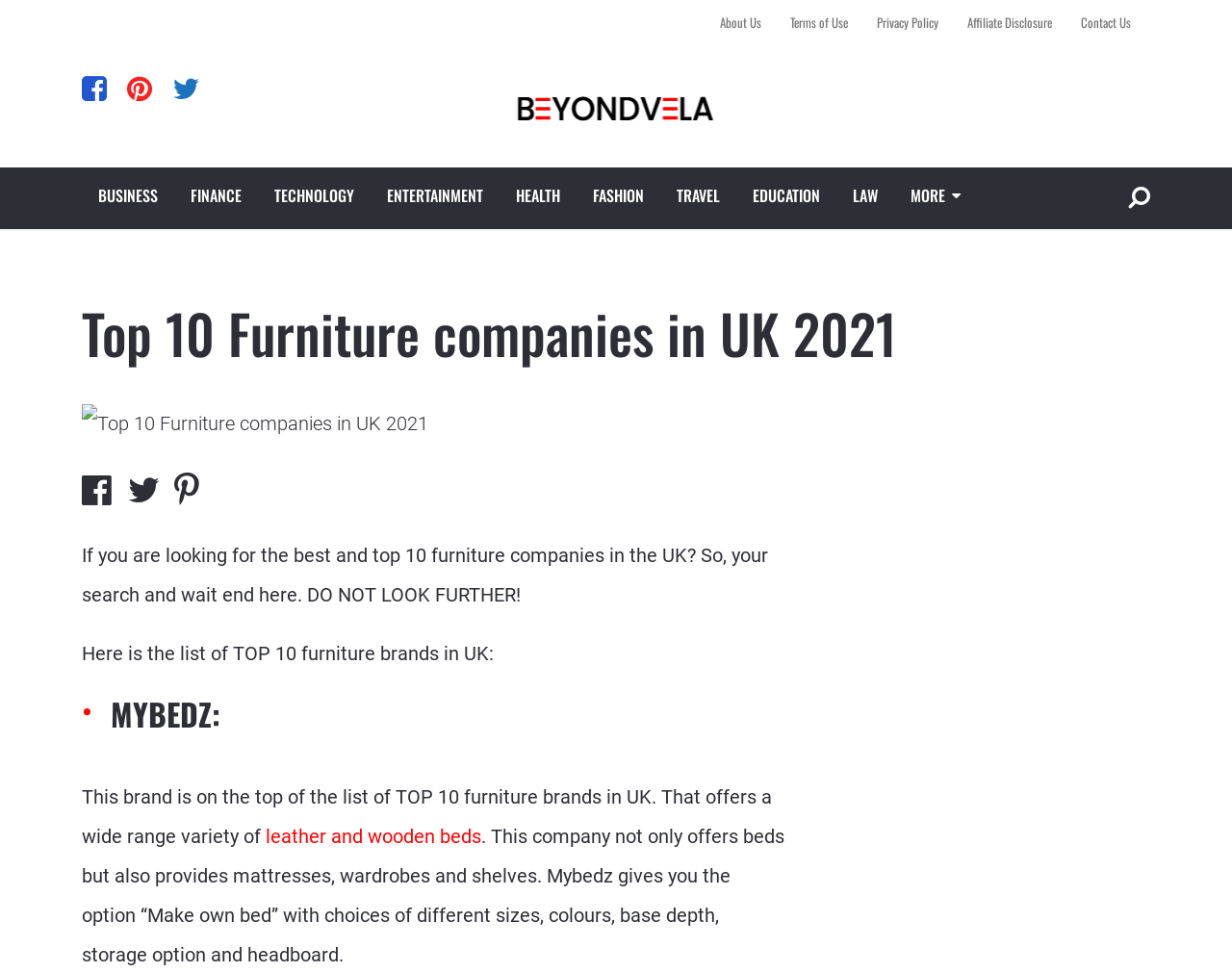What types of products does Mybedz offer?
Using the information presented in the image, please offer a detailed response to the question.

The answer can be found in the text that describes Mybedz as a company that offers a wide range of products, including beds, mattresses, wardrobes, and shelves.